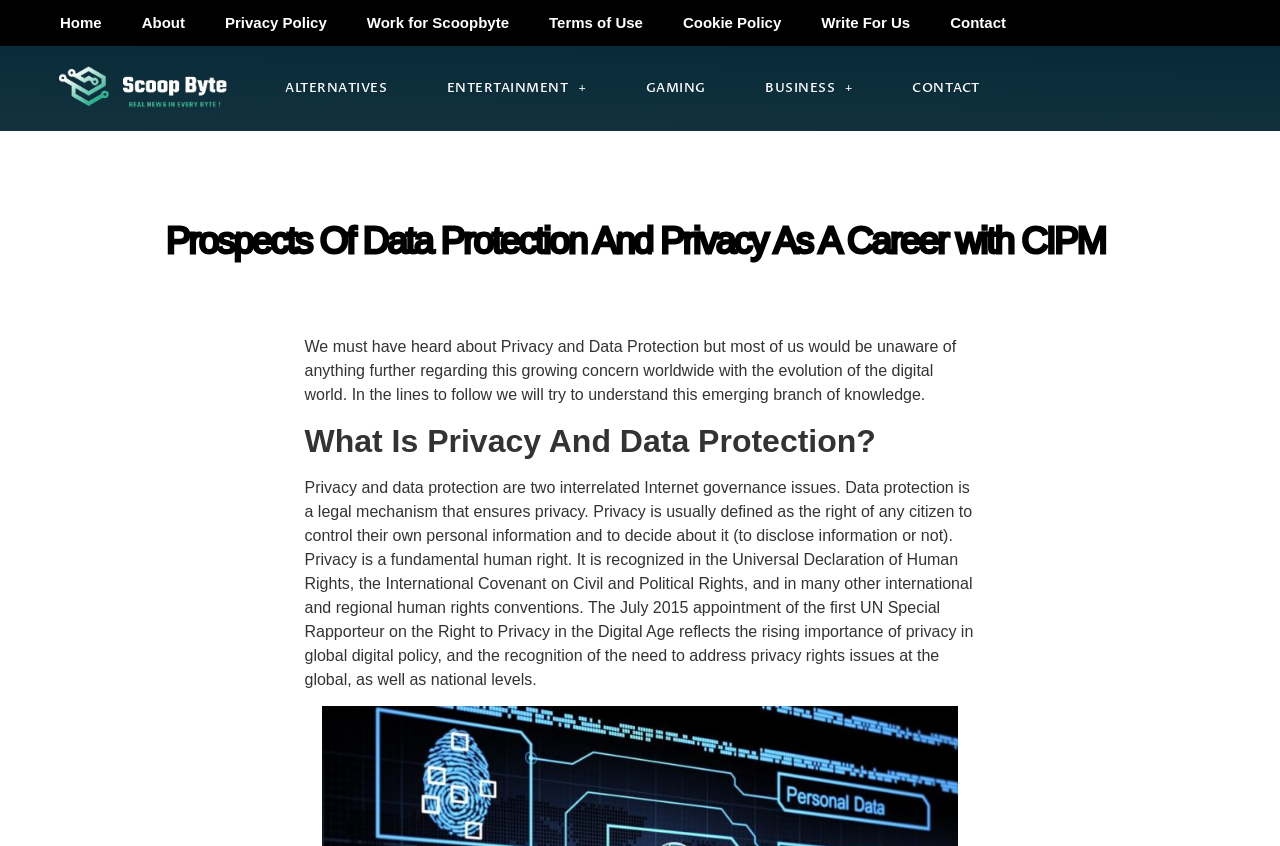Provide the bounding box coordinates of the UI element that matches the description: "Cookie Policy".

[0.518, 0.0, 0.626, 0.054]